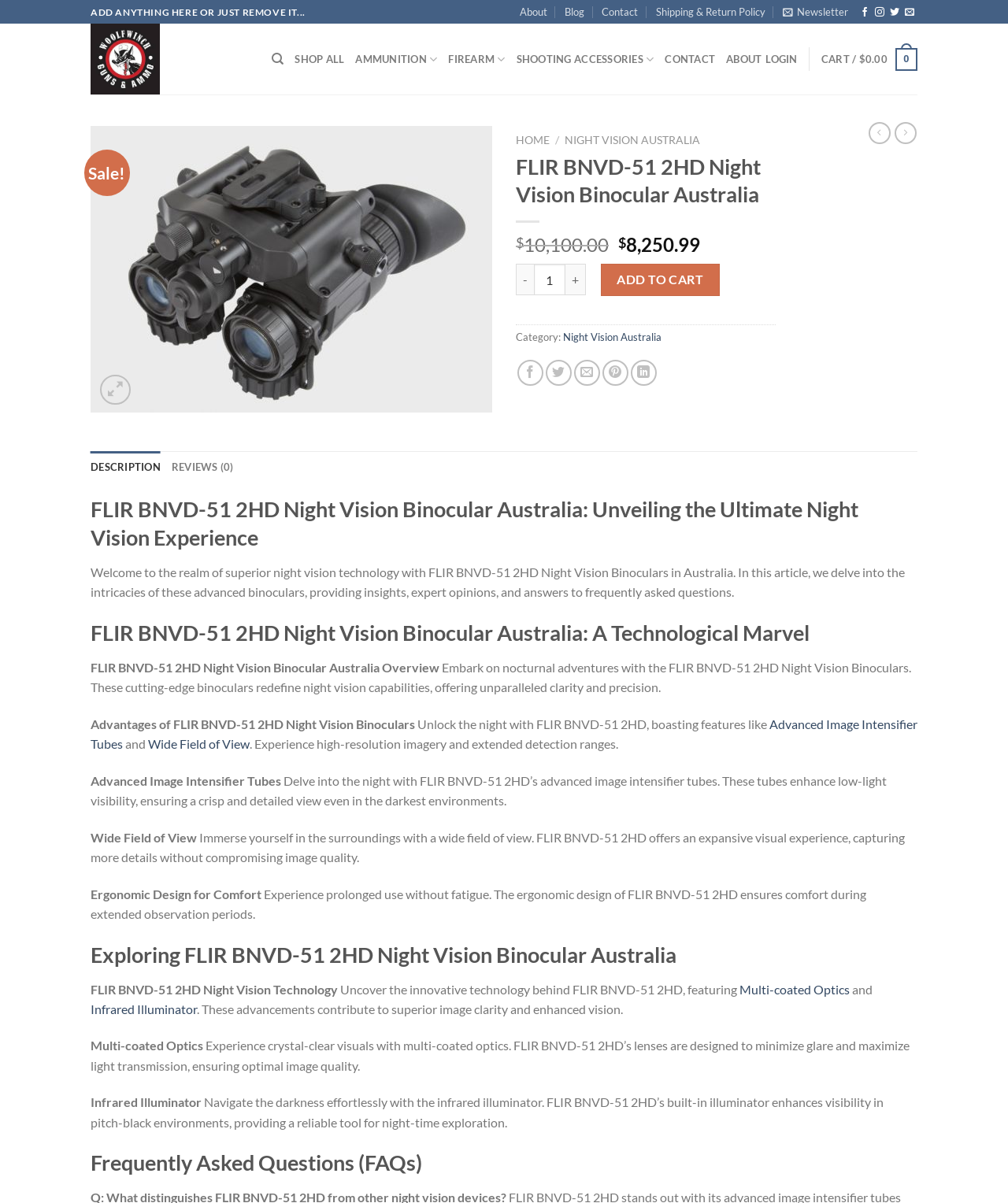Locate the bounding box coordinates of the item that should be clicked to fulfill the instruction: "Click on the 'ADD TO CART' button".

[0.596, 0.219, 0.714, 0.246]